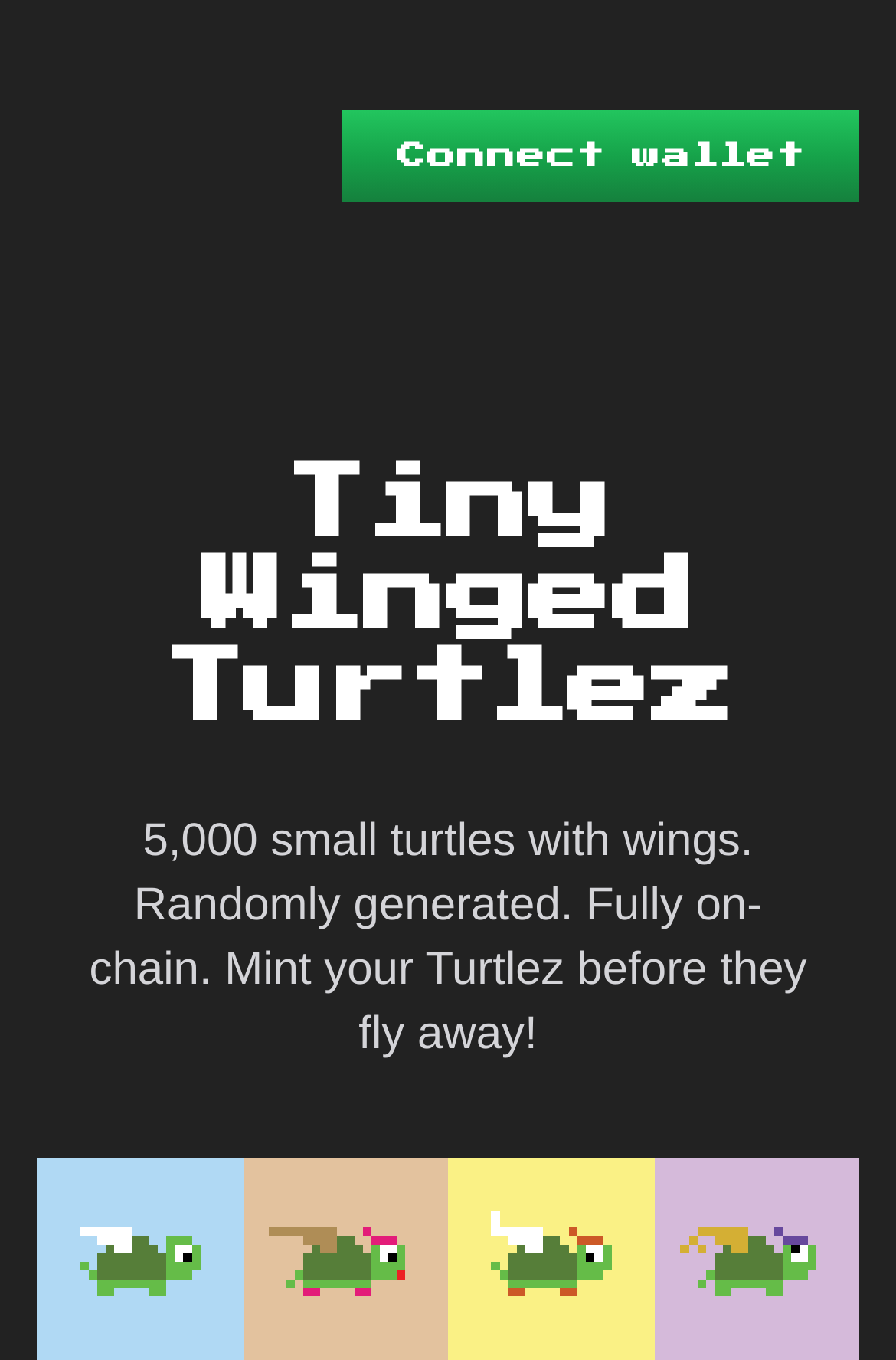Bounding box coordinates are to be given in the format (top-left x, top-left y, bottom-right x, bottom-right y). All values must be floating point numbers between 0 and 1. Provide the bounding box coordinate for the UI element described as: Connect wallet

[0.382, 0.081, 0.959, 0.149]